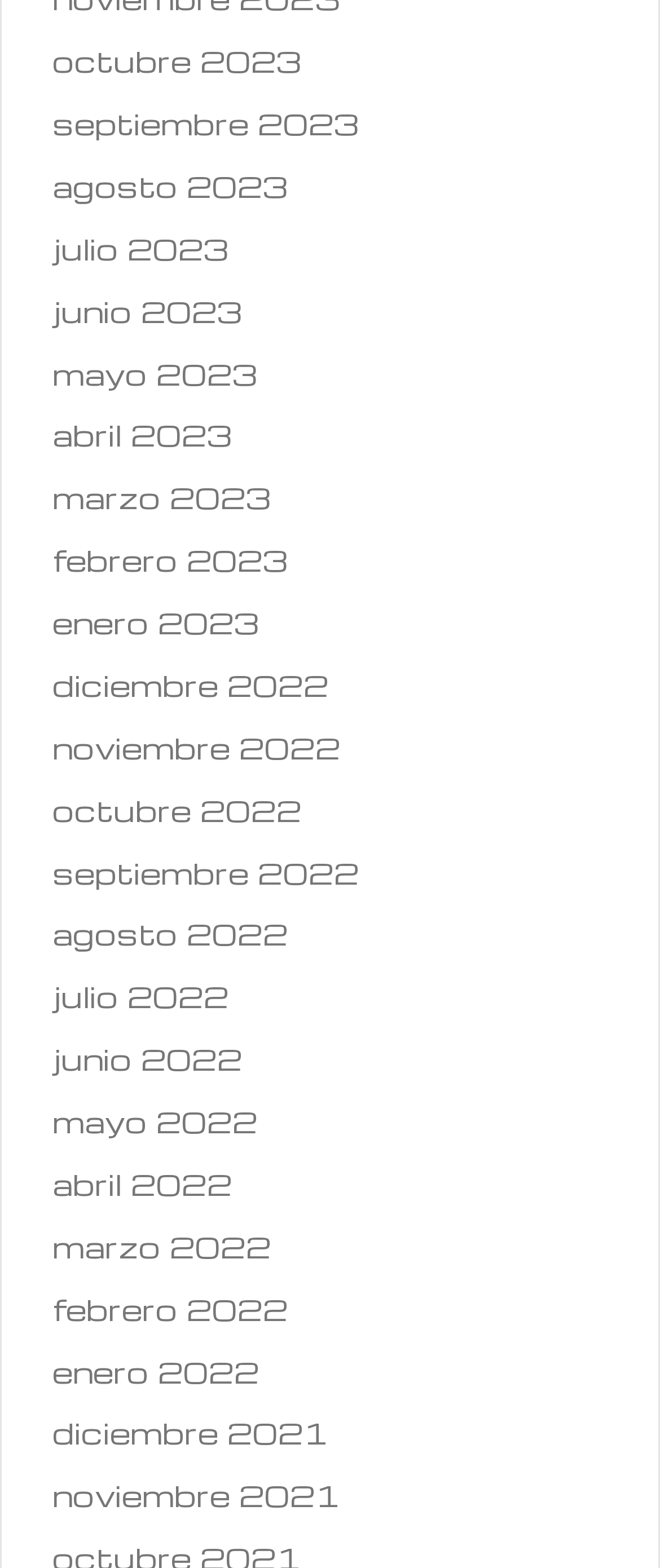Locate the bounding box coordinates of the element that needs to be clicked to carry out the instruction: "view archives". The coordinates should be given as four float numbers ranging from 0 to 1, i.e., [left, top, right, bottom].

None